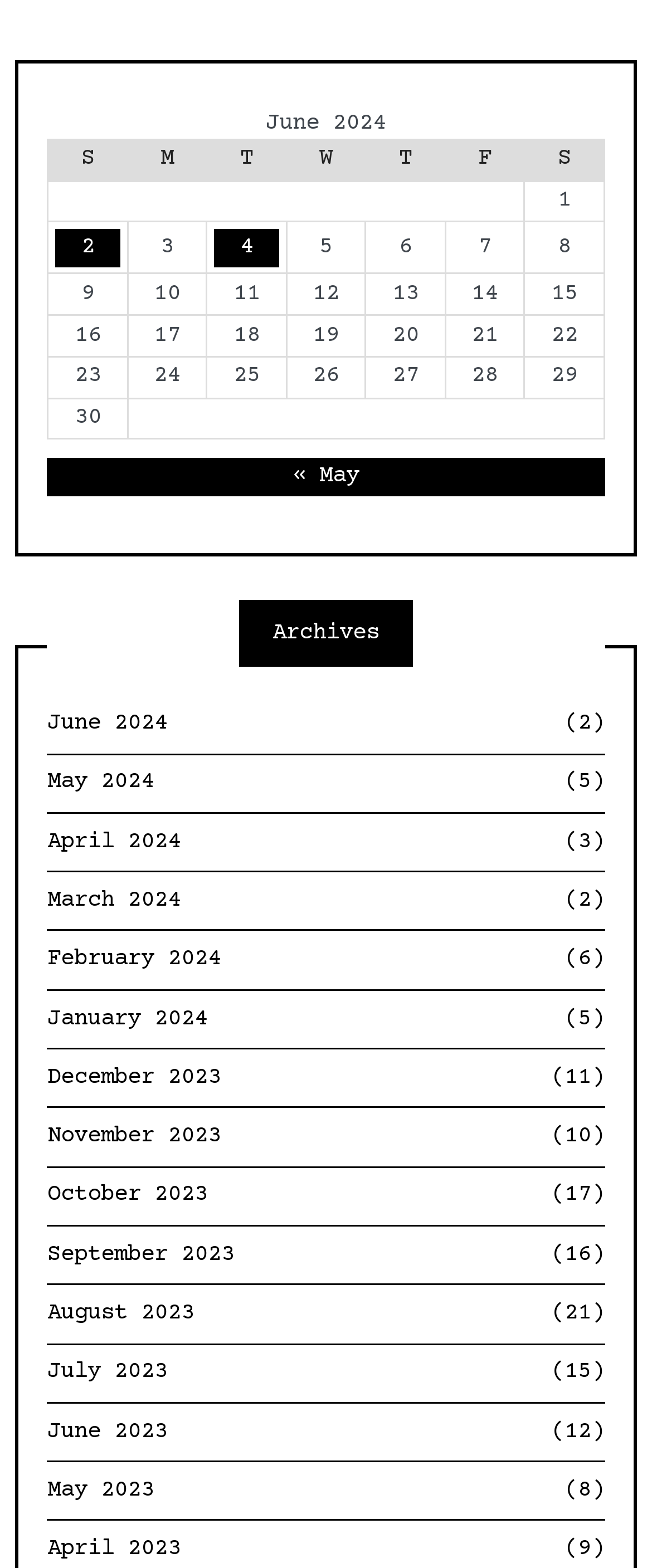How many days are listed in the table?
Examine the screenshot and reply with a single word or phrase.

30